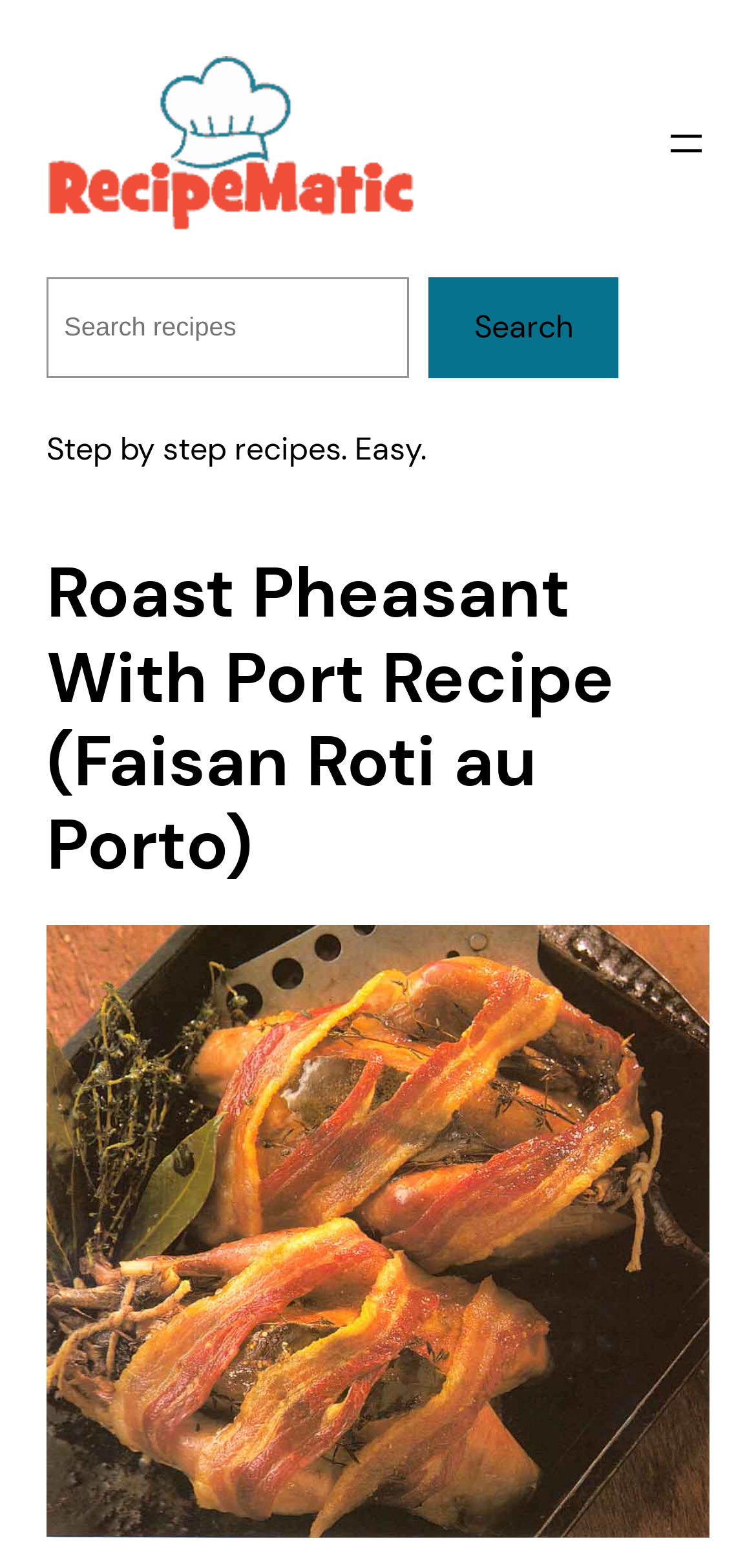Locate and extract the headline of this webpage.

Roast Pheasant With Port Recipe (Faisan Roti au Porto)